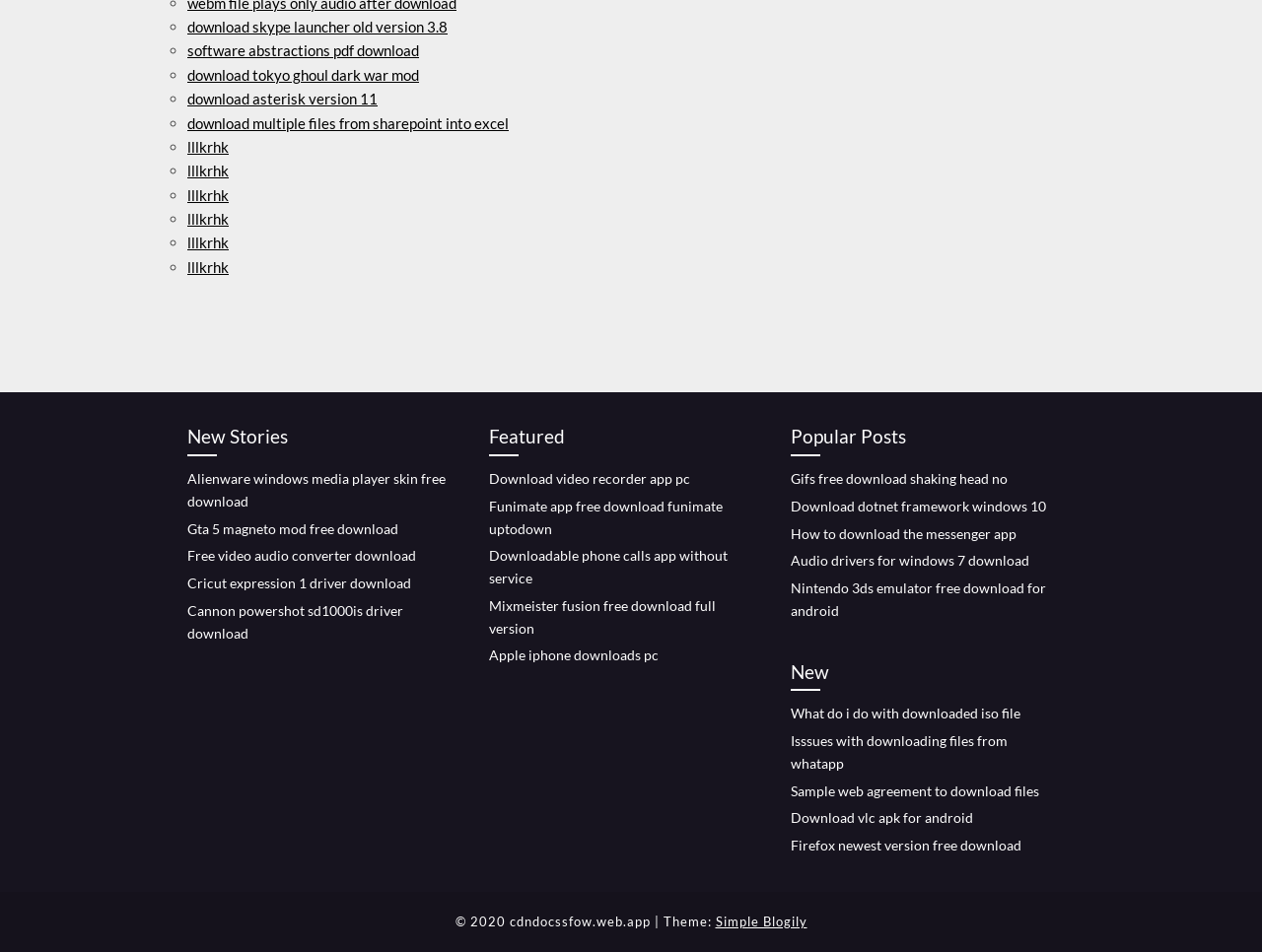Please find the bounding box coordinates (top-left x, top-left y, bottom-right x, bottom-right y) in the screenshot for the UI element described as follows: Download vlc apk for android

[0.627, 0.85, 0.771, 0.868]